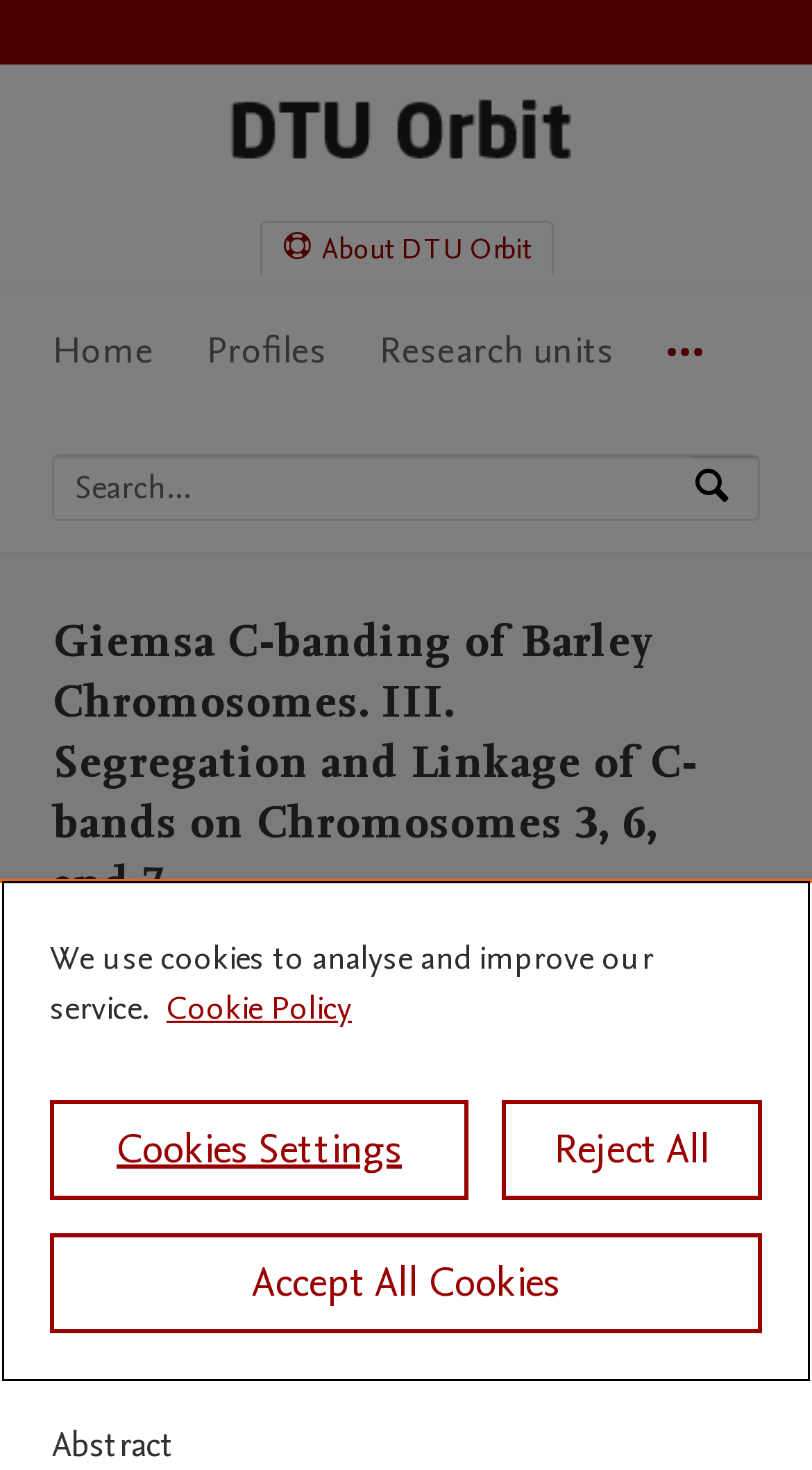What type of research is the article?
Ensure your answer is thorough and detailed.

I determined the answer by looking at the static text element with the text 'Journal article', which is located near the research output title and author information.